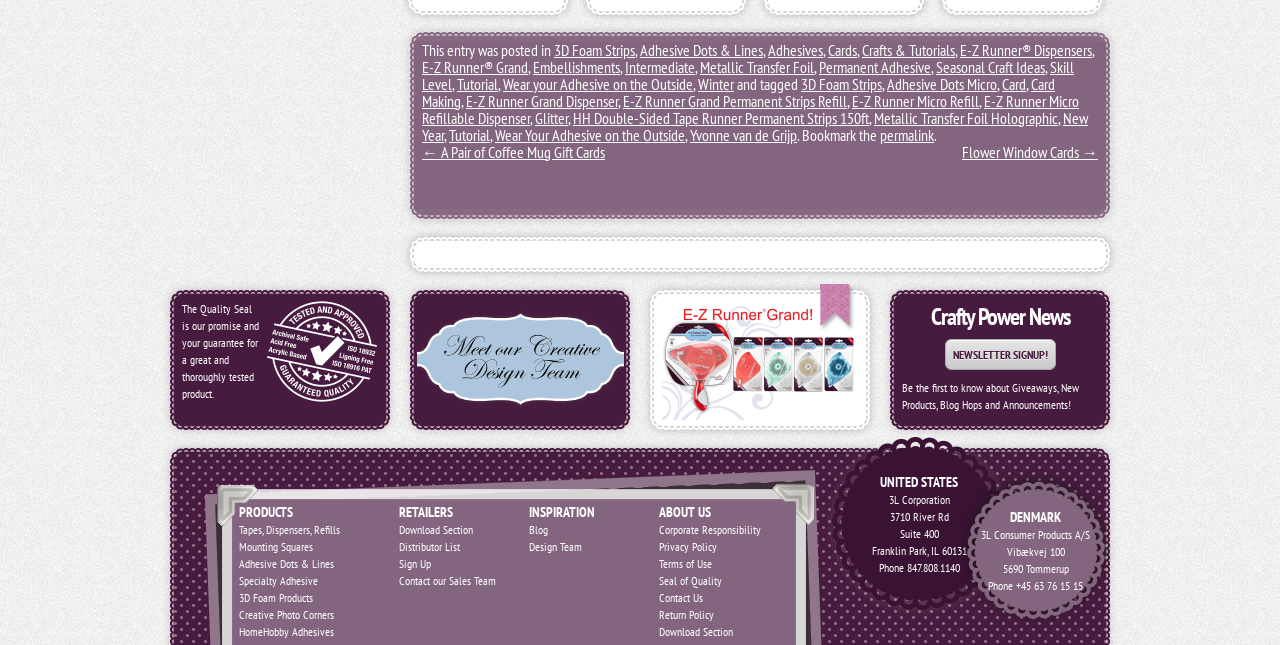Please reply to the following question using a single word or phrase: 
What is the topic of the blog post that mentions '3D Foam Strips'?

Crafting